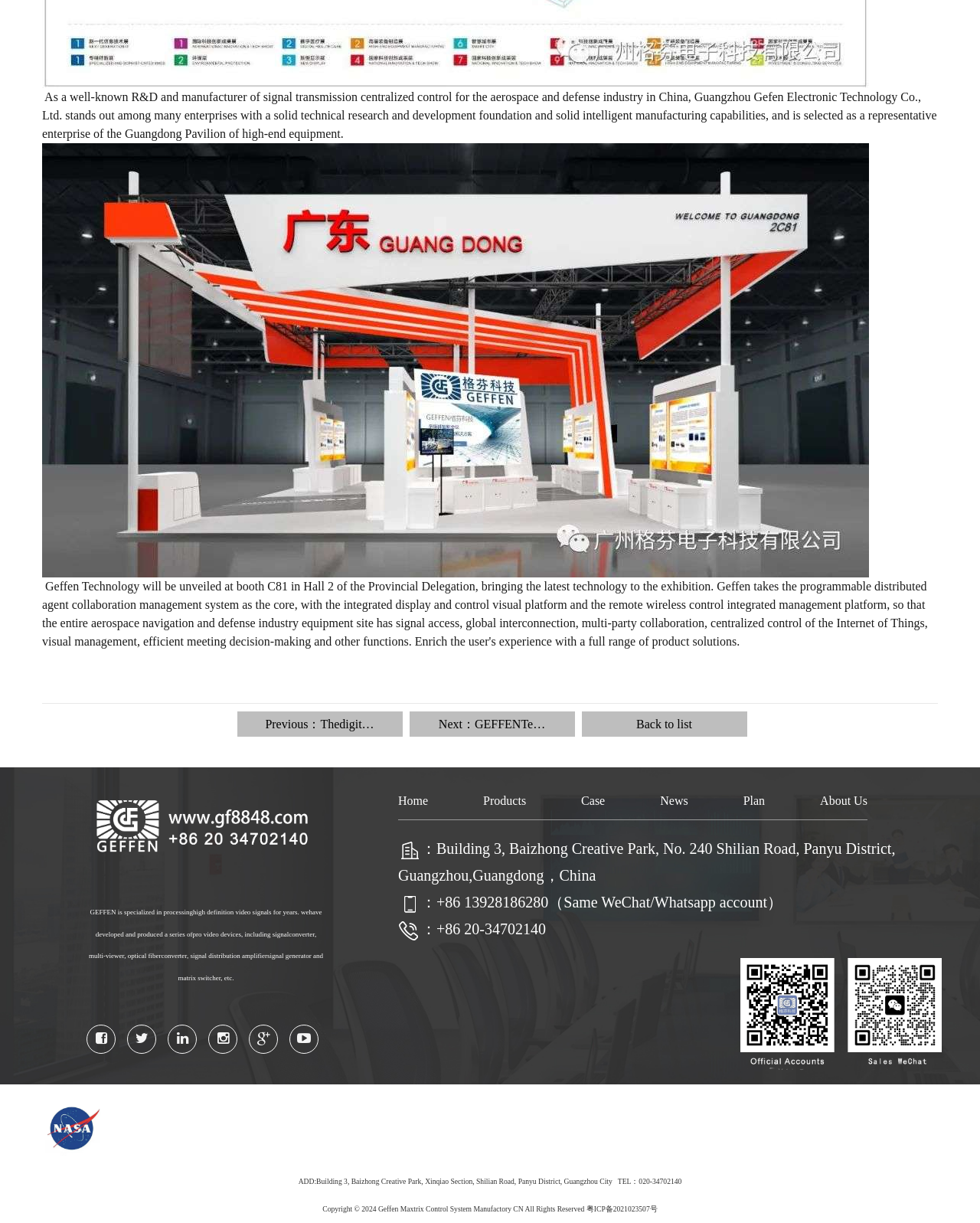Based on the visual content of the image, answer the question thoroughly: What is the company's industry?

Based on the StaticText element with OCR text 'As a well-known R&D and manufacturer of signal transmission centralized control for the aerospace and defense industry in China, Guangzhou Gefen Electronic Technology Co., Ltd. stands out among many enterprises with a solid technical research and development foundation and solid intelligent manufacturing capabilities, and is selected as a representative enterprise of the Guangdong Pavilion of high-end equipment.', we can infer that the company's industry is aerospace and defense.